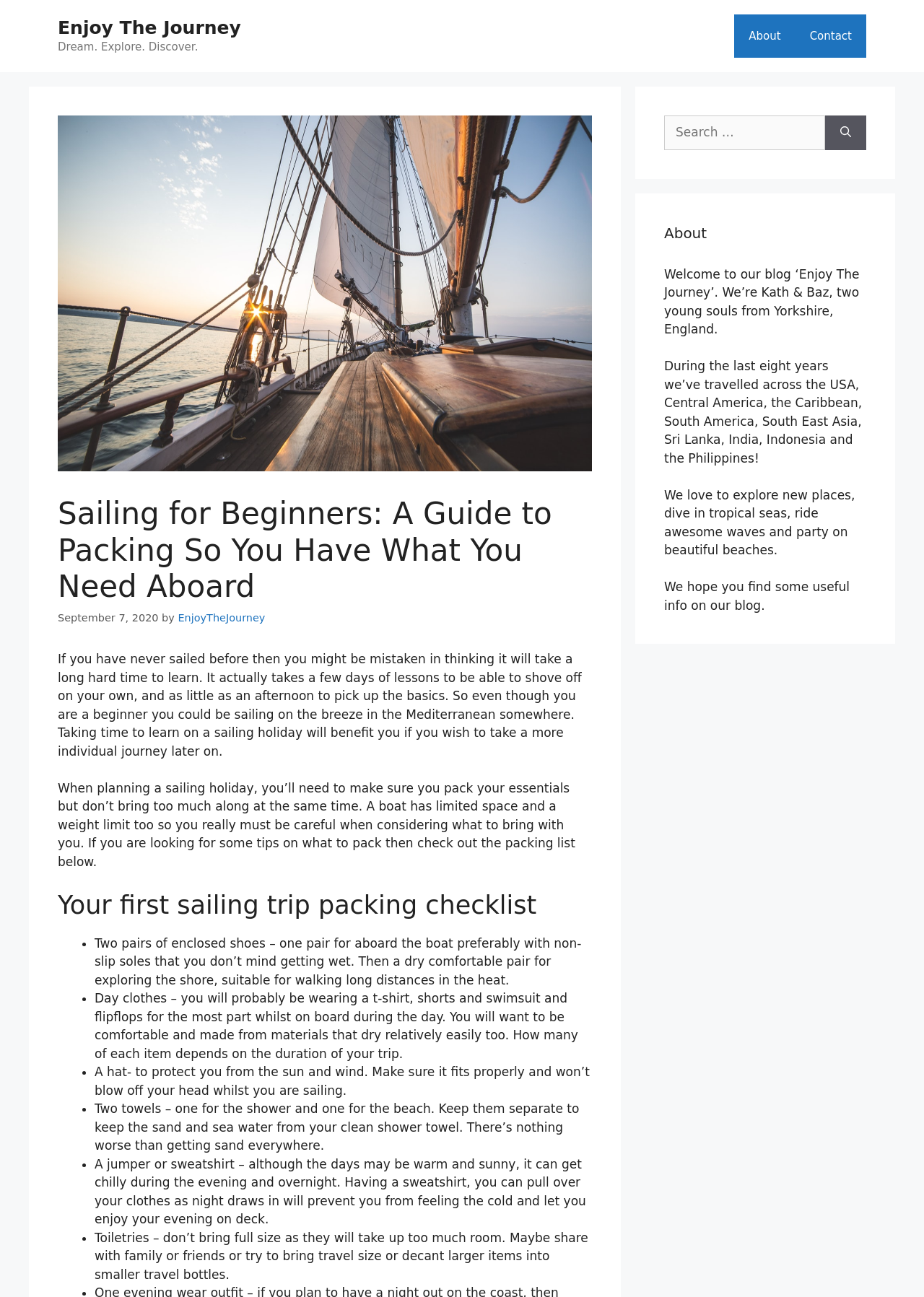Utilize the details in the image to thoroughly answer the following question: How long does it take to learn sailing?

According to the webpage, it takes a few days of lessons to be able to sail on your own, and as little as an afternoon to pick up the basics.